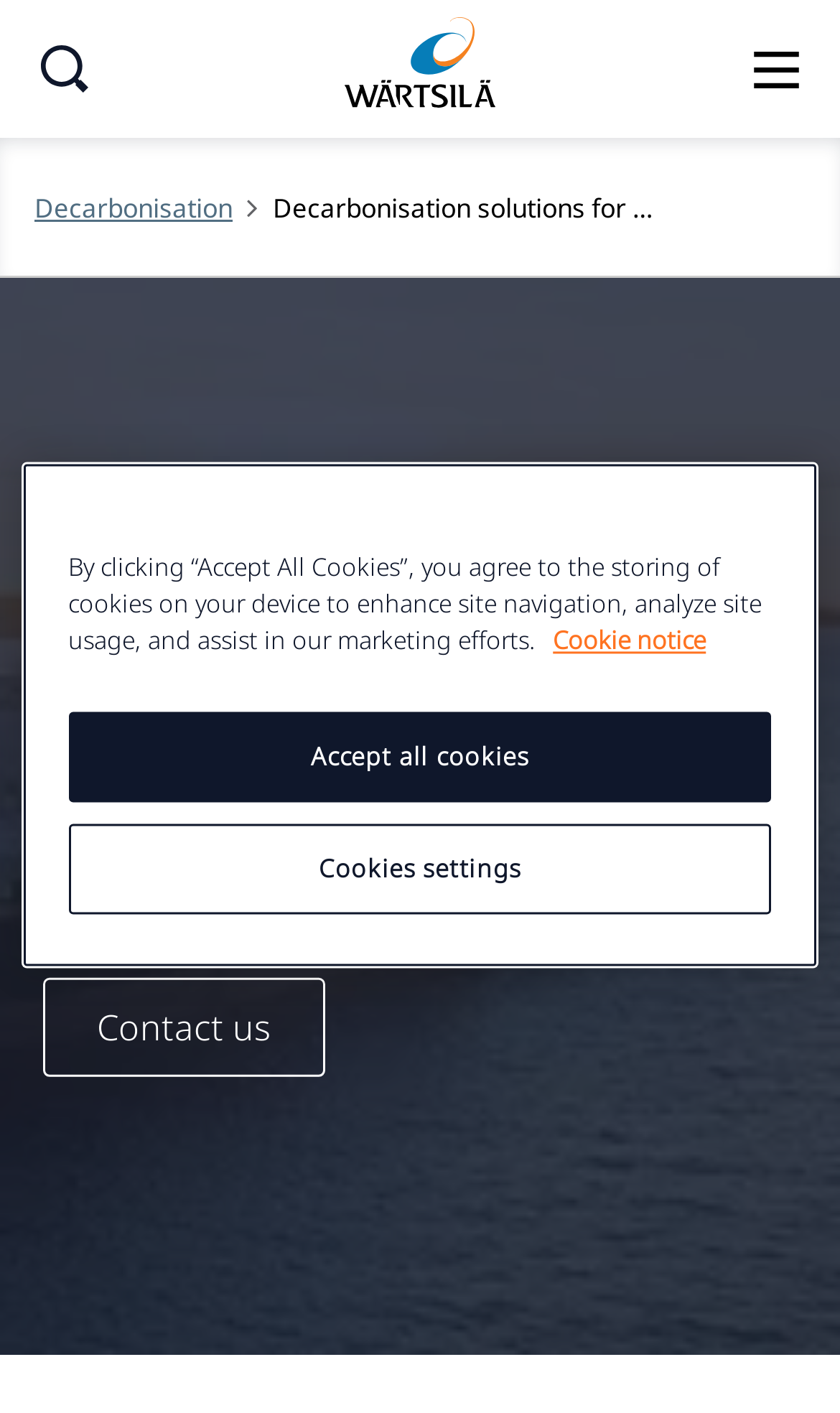Answer the question with a brief word or phrase:
What is the main topic of the webpage?

Decarbonisation